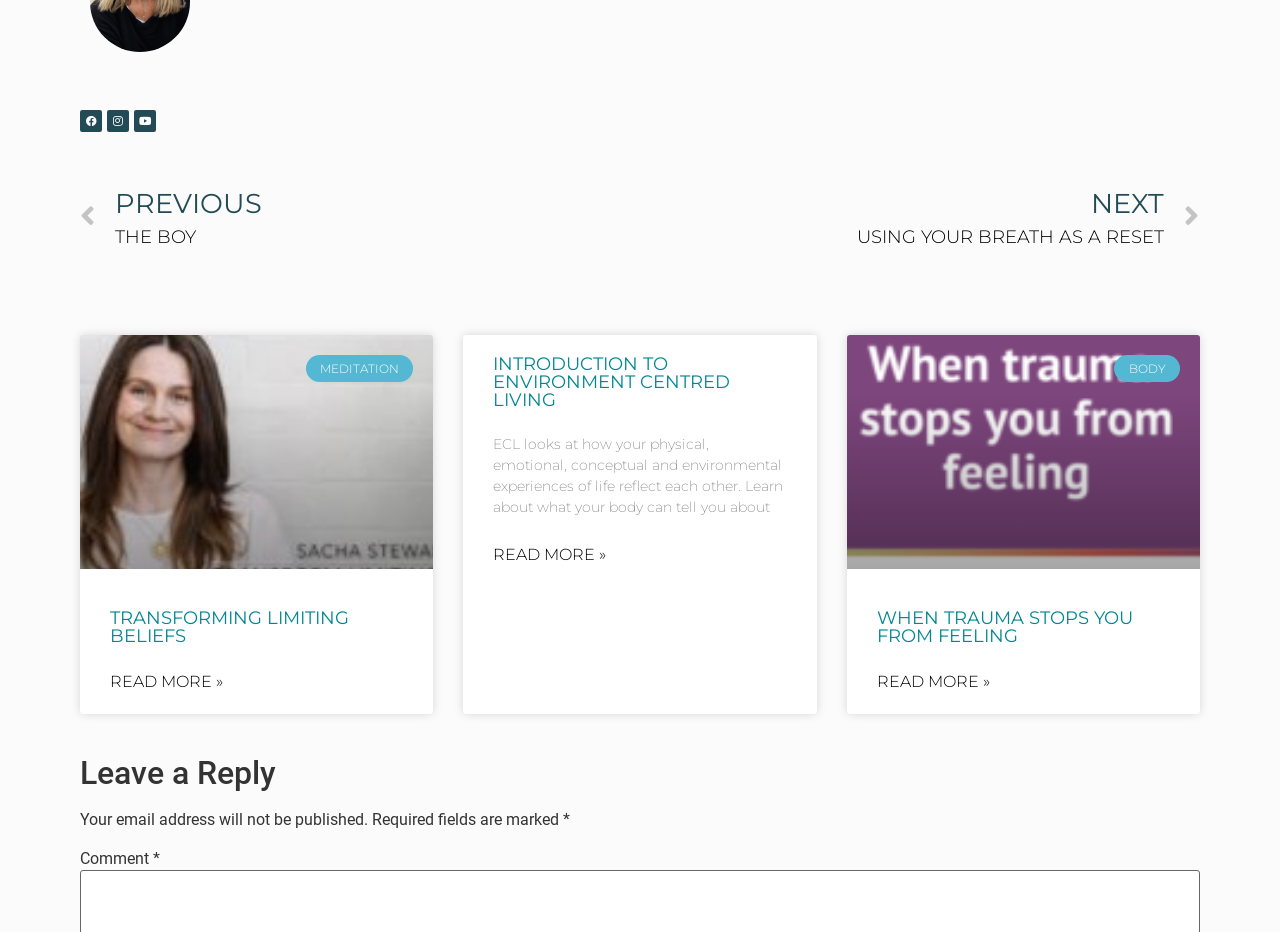What is the purpose of the 'Leave a Reply' section?
Utilize the information in the image to give a detailed answer to the question.

The purpose of the 'Leave a Reply' section is to allow users to comment on the webpage, as indicated by the heading element with a bounding box coordinate of [0.062, 0.809, 0.938, 0.85] and the static text element 'Comment' with a bounding box coordinate of [0.062, 0.911, 0.12, 0.931].